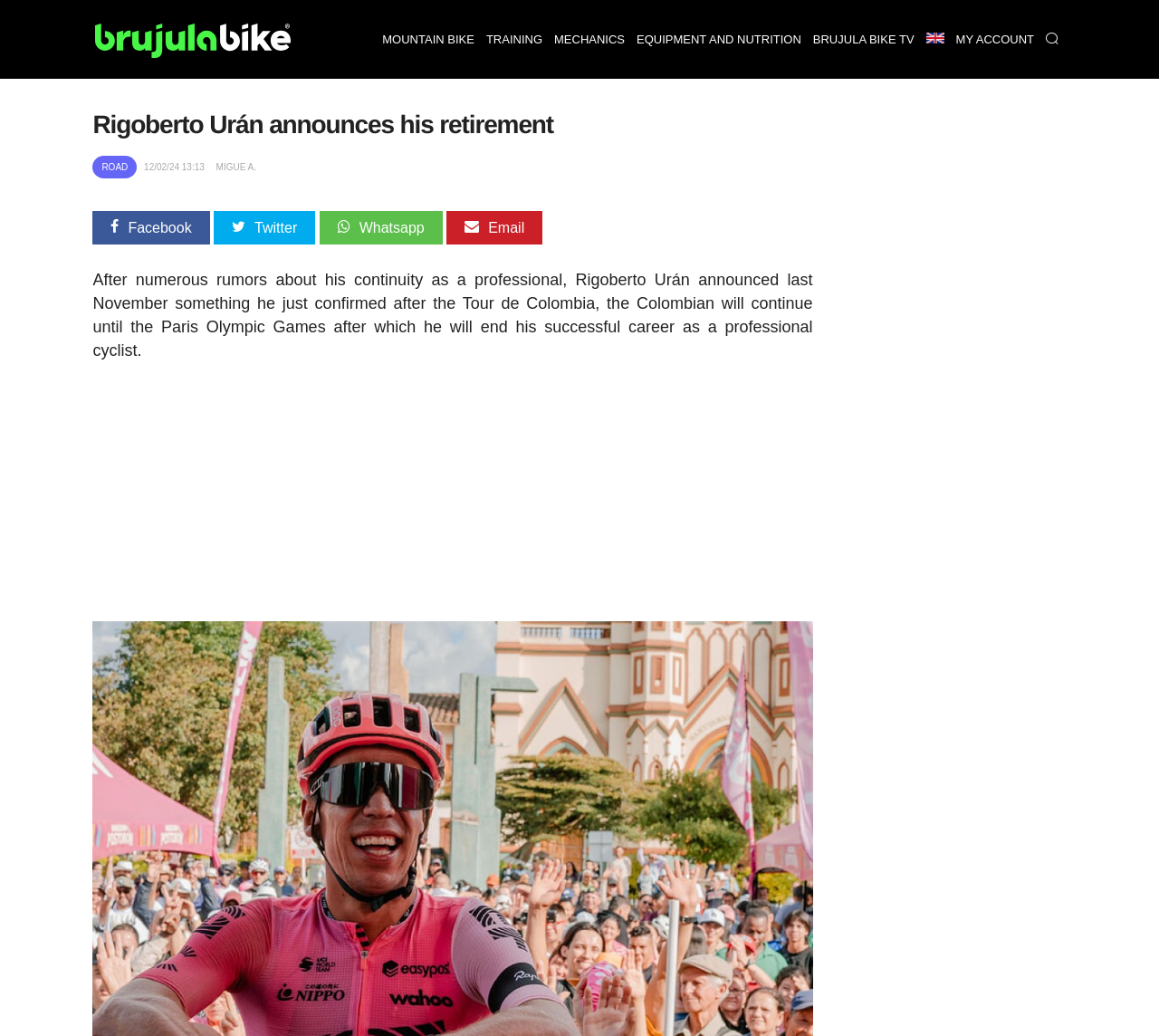Respond with a single word or phrase to the following question:
How many main categories are available in the top menu?

5